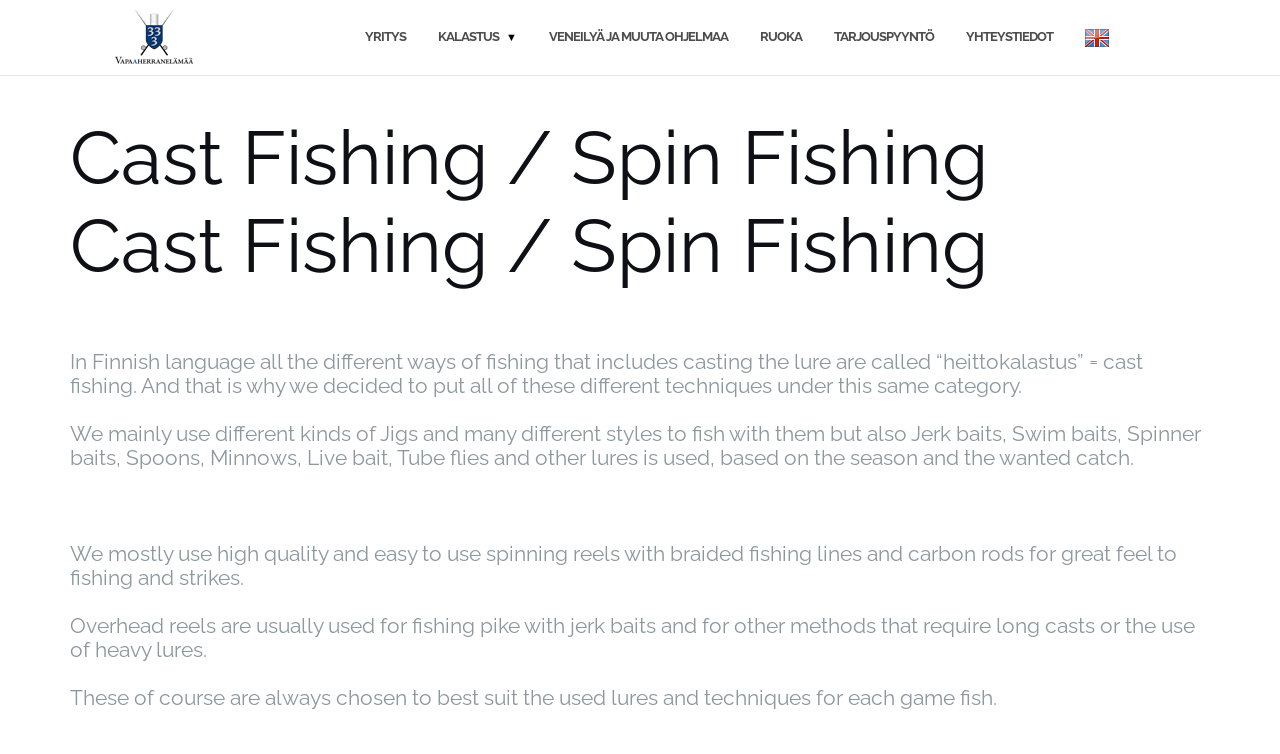Can you find the bounding box coordinates of the area I should click to execute the following instruction: "Click on the 'YRITYS' link"?

[0.285, 0.013, 0.317, 0.086]